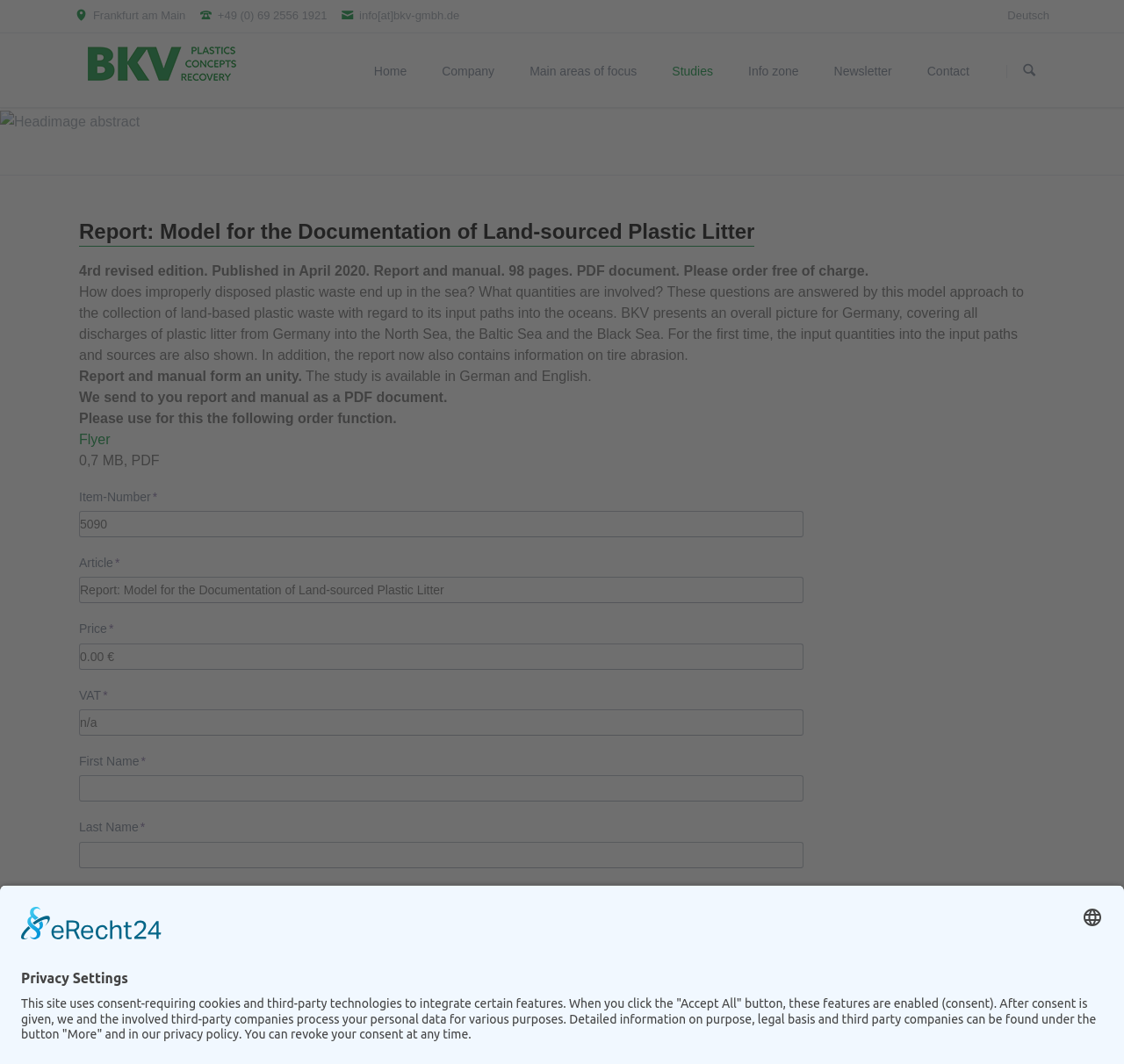What is the name of the company?
Please use the visual content to give a single word or phrase answer.

BKV